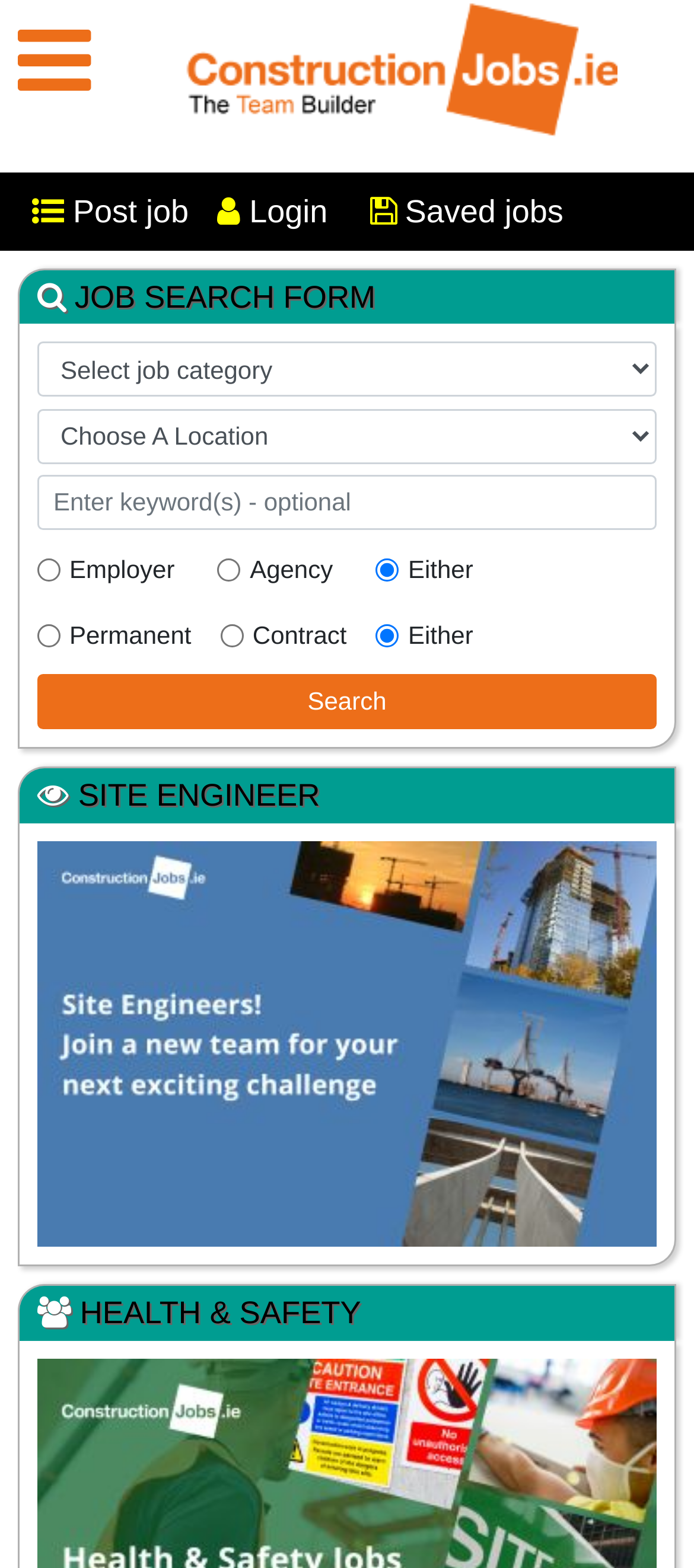Find the bounding box coordinates for the UI element whose description is: "Post job". The coordinates should be four float numbers between 0 and 1, in the format [left, top, right, bottom].

[0.026, 0.111, 0.292, 0.16]